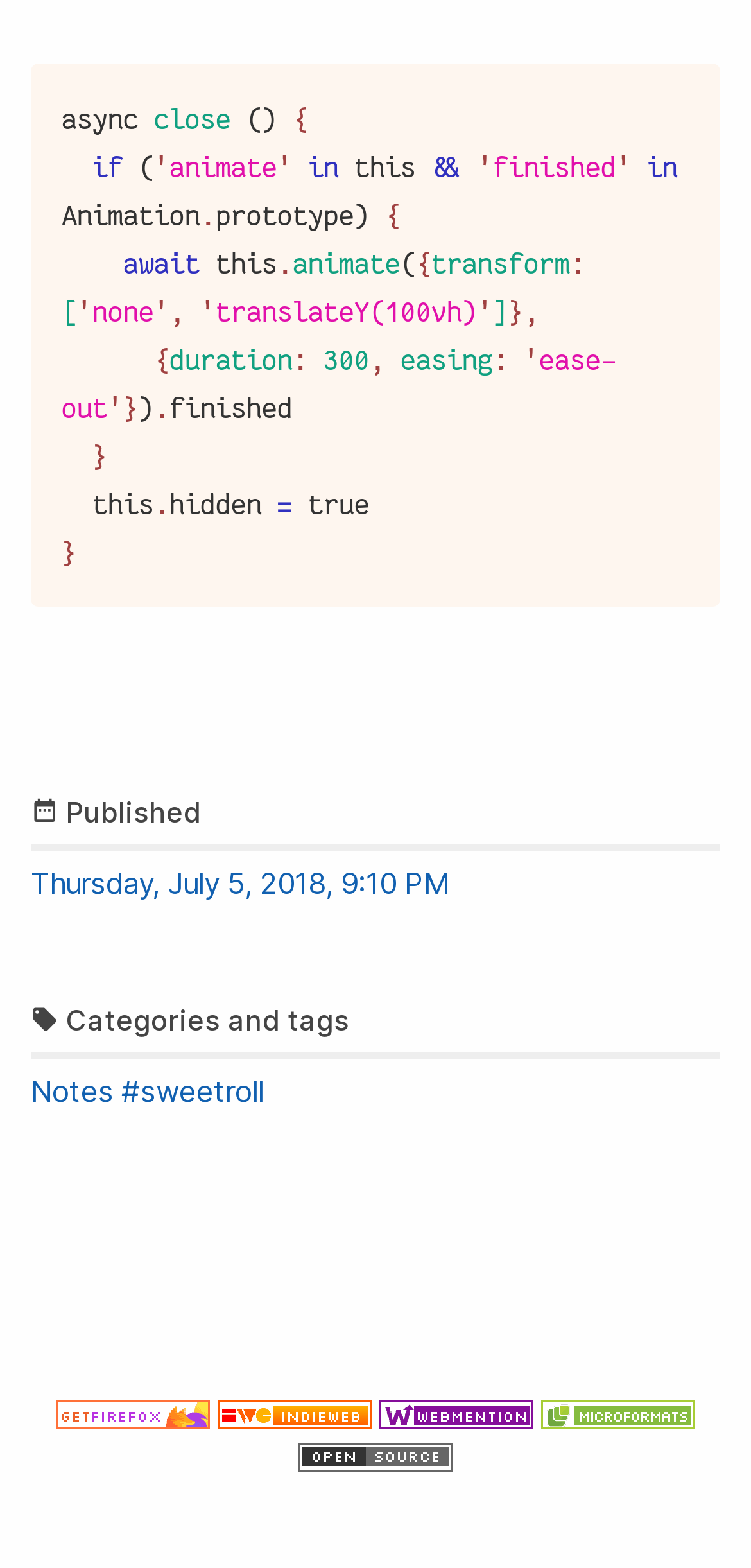Answer the following query concisely with a single word or phrase:
Is the article hidden?

true